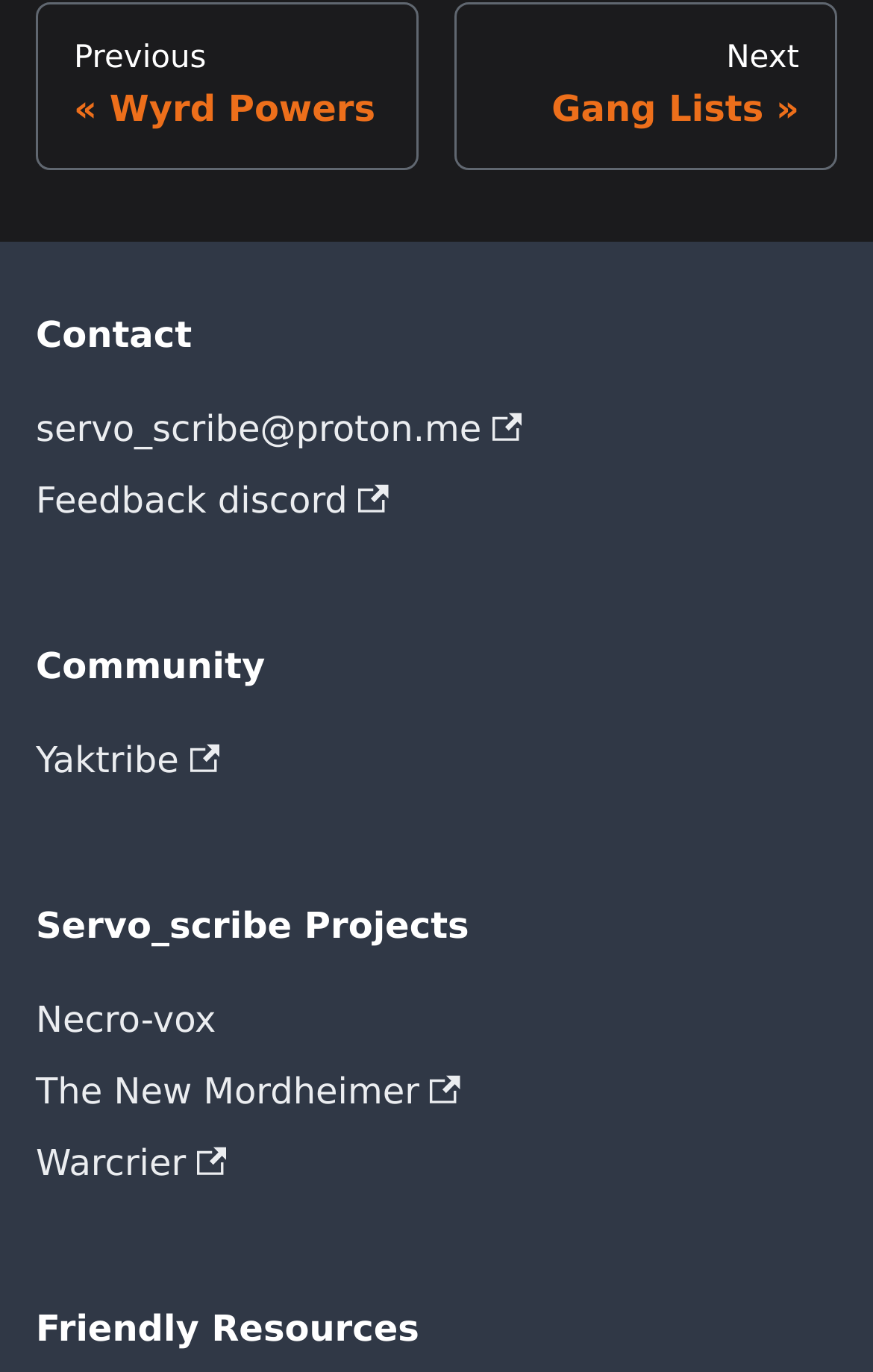Please provide the bounding box coordinates for the element that needs to be clicked to perform the instruction: "visit yaktribe community". The coordinates must consist of four float numbers between 0 and 1, formatted as [left, top, right, bottom].

[0.041, 0.529, 0.959, 0.581]